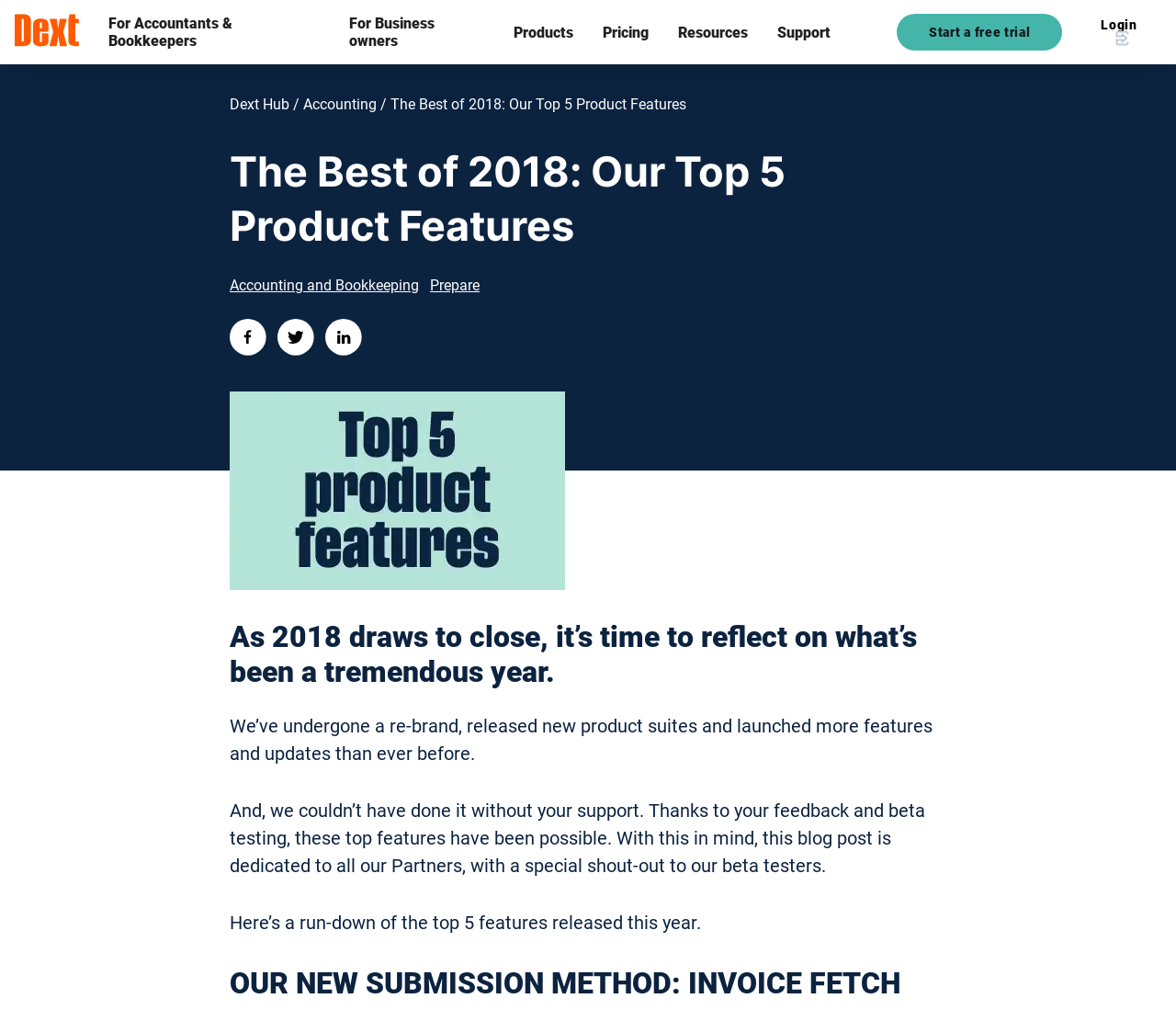From the given element description: "For Business owners", find the bounding box for the UI element. Provide the coordinates as four float numbers between 0 and 1, in the order [left, top, right, bottom].

[0.297, 0.0, 0.412, 0.063]